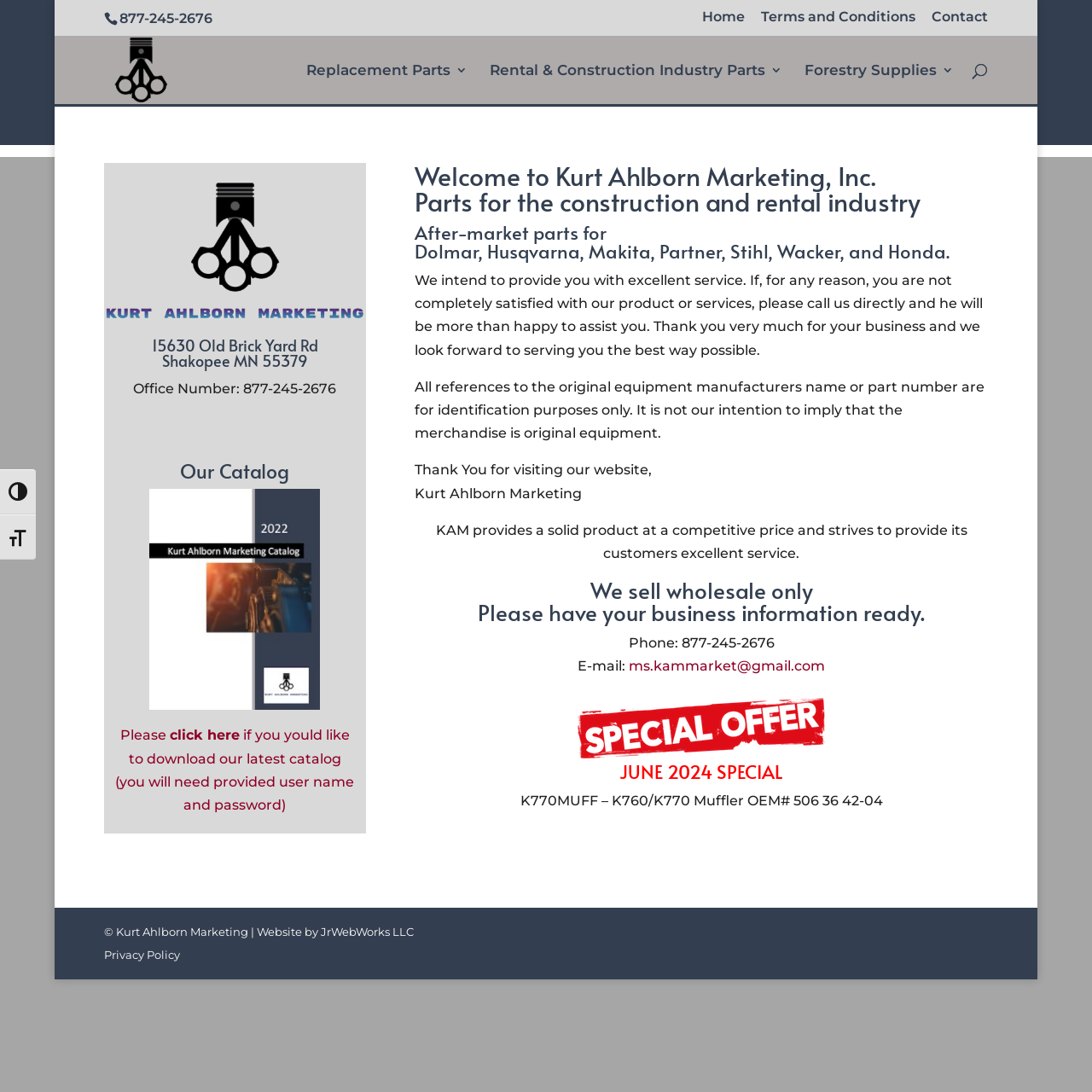Please find the bounding box for the following UI element description. Provide the coordinates in (top-left x, top-left y, bottom-right x, bottom-right y) format, with values between 0 and 1: Contact

[0.853, 0.009, 0.905, 0.031]